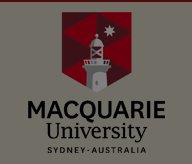Create a detailed narrative of what is happening in the image.

The image features the logo of Macquarie University, prominently displayed against a contrasting background. The logo incorporates a stylized lighthouse symbol, indicative of the university's maritime heritage, alongside a geometric red shape that complements the overall design. Below the emblem, the name "MACQUARIE University" is boldly presented in a modern font, with "SYDNEY, AUSTRALIA" elegantly positioned beneath it, reinforcing the institution's geographical identity. This logo encapsulates the university's commitment to education and its connection to the vibrant city of Sydney.